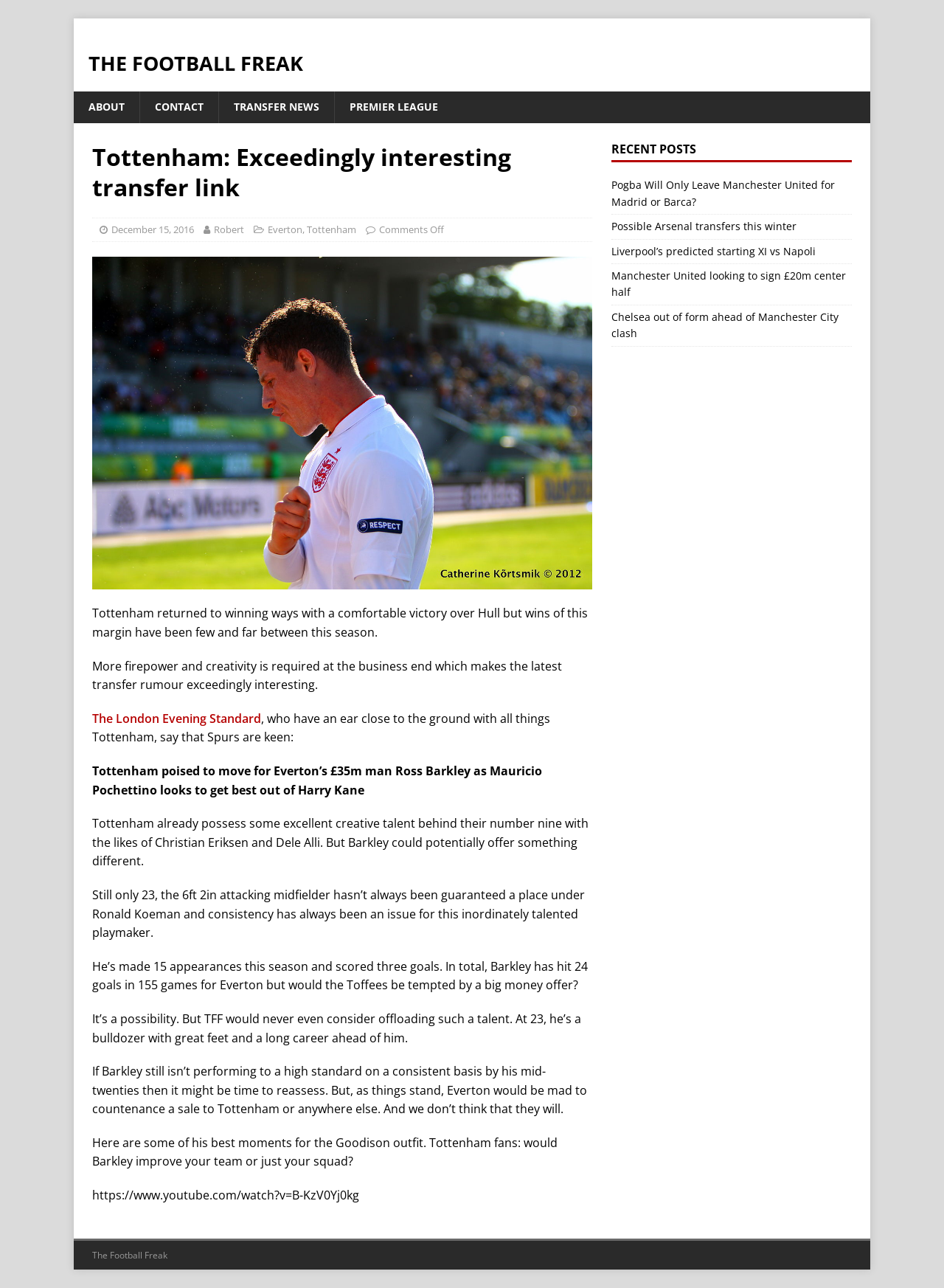Provide a brief response to the question using a single word or phrase: 
How many goals has Ross Barkley scored for Everton?

24